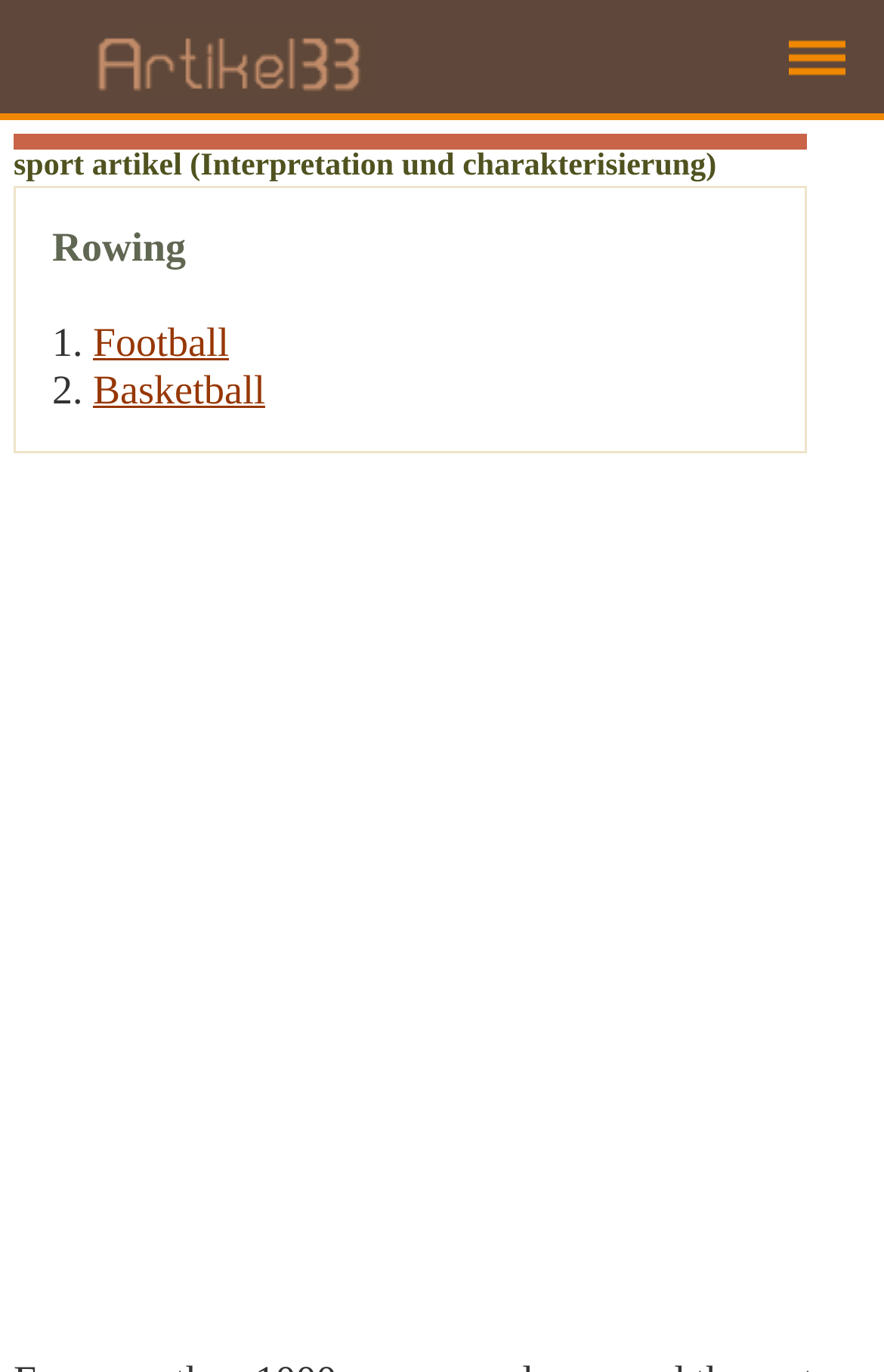Generate a thorough caption that explains the contents of the webpage.

The webpage is about rowing and sports, with a focus on articles and interpretations. At the top left, there is a logo link for "artikel33.com". On the top right, there is a "menu" link. 

Below the menu, there is a table with two rows. The first row contains a heading that reads "sport artikel (Interpretation und charakterisierung)" and takes up most of the width. The second row contains a heading that reads "Rowing" and is positioned to the left, followed by links to "Football" and "Basketball" with the number "2." in between. 

At the bottom of the page, there is a large advertisement iframe that spans the entire width.